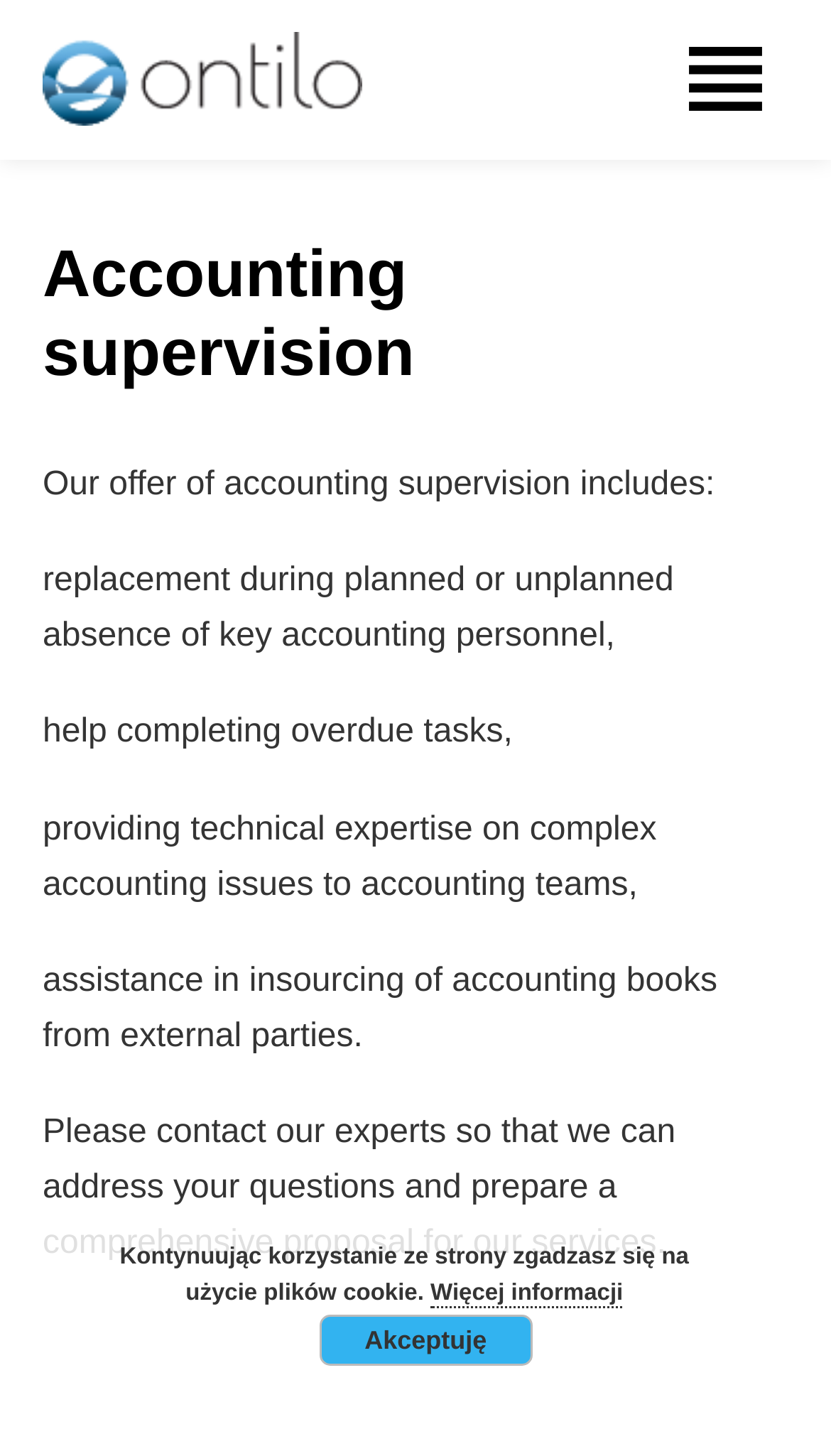Reply to the question with a single word or phrase:
What services are offered?

Accounting supervision